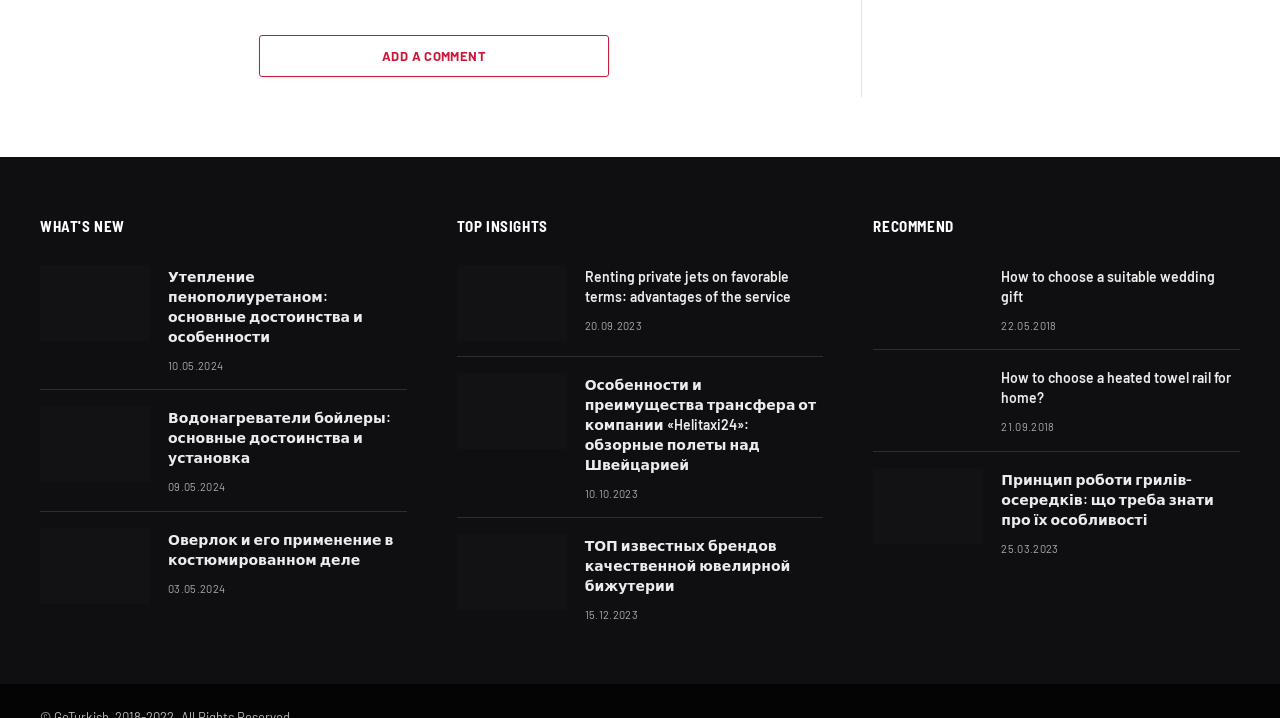What is the date of the last article under the 'RECOMMEND' section?
Based on the image, provide a one-word or brief-phrase response.

25.03.2023